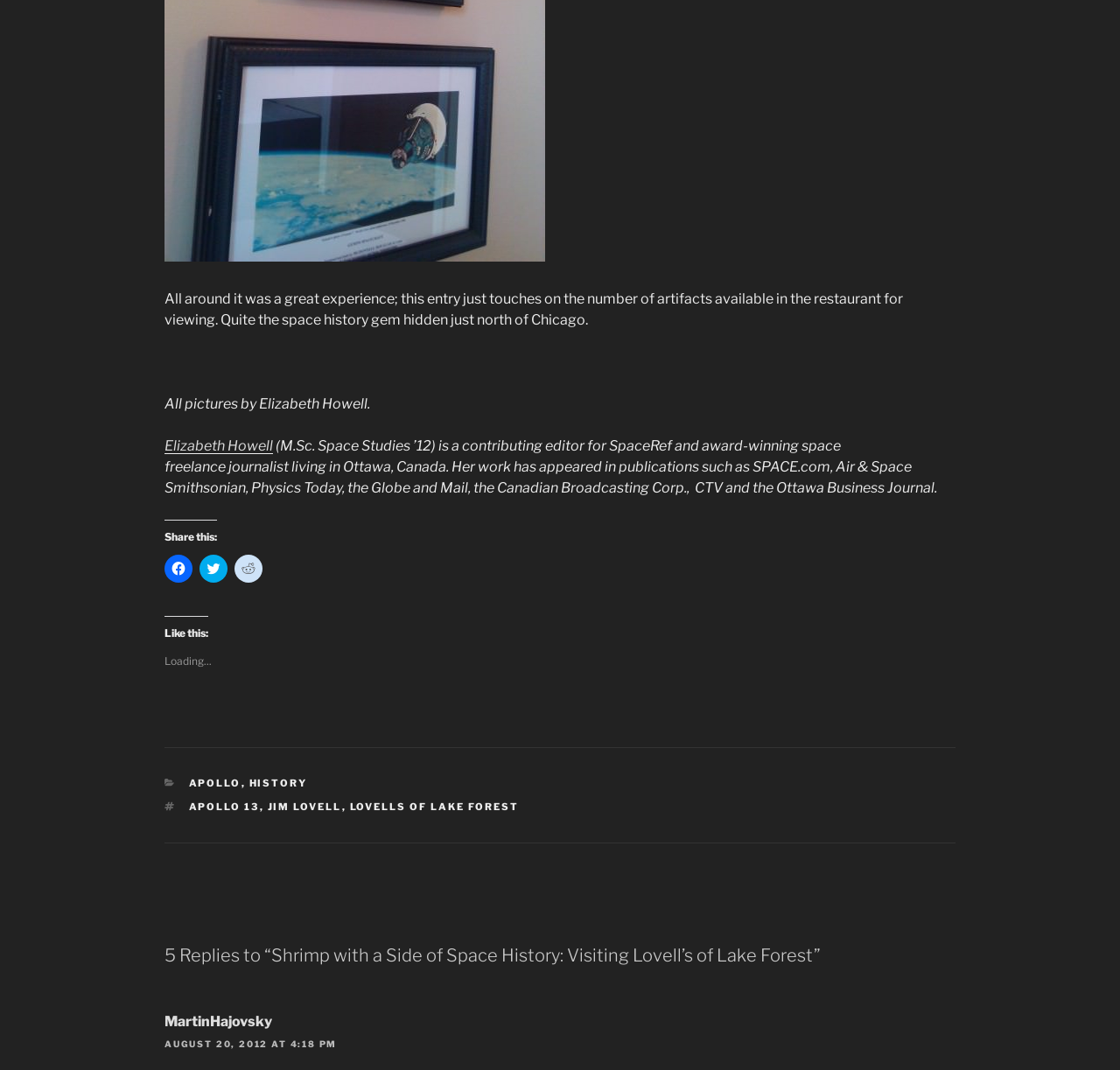Determine the bounding box coordinates of the region I should click to achieve the following instruction: "Visit the author's homepage". Ensure the bounding box coordinates are four float numbers between 0 and 1, i.e., [left, top, right, bottom].

[0.147, 0.409, 0.244, 0.424]